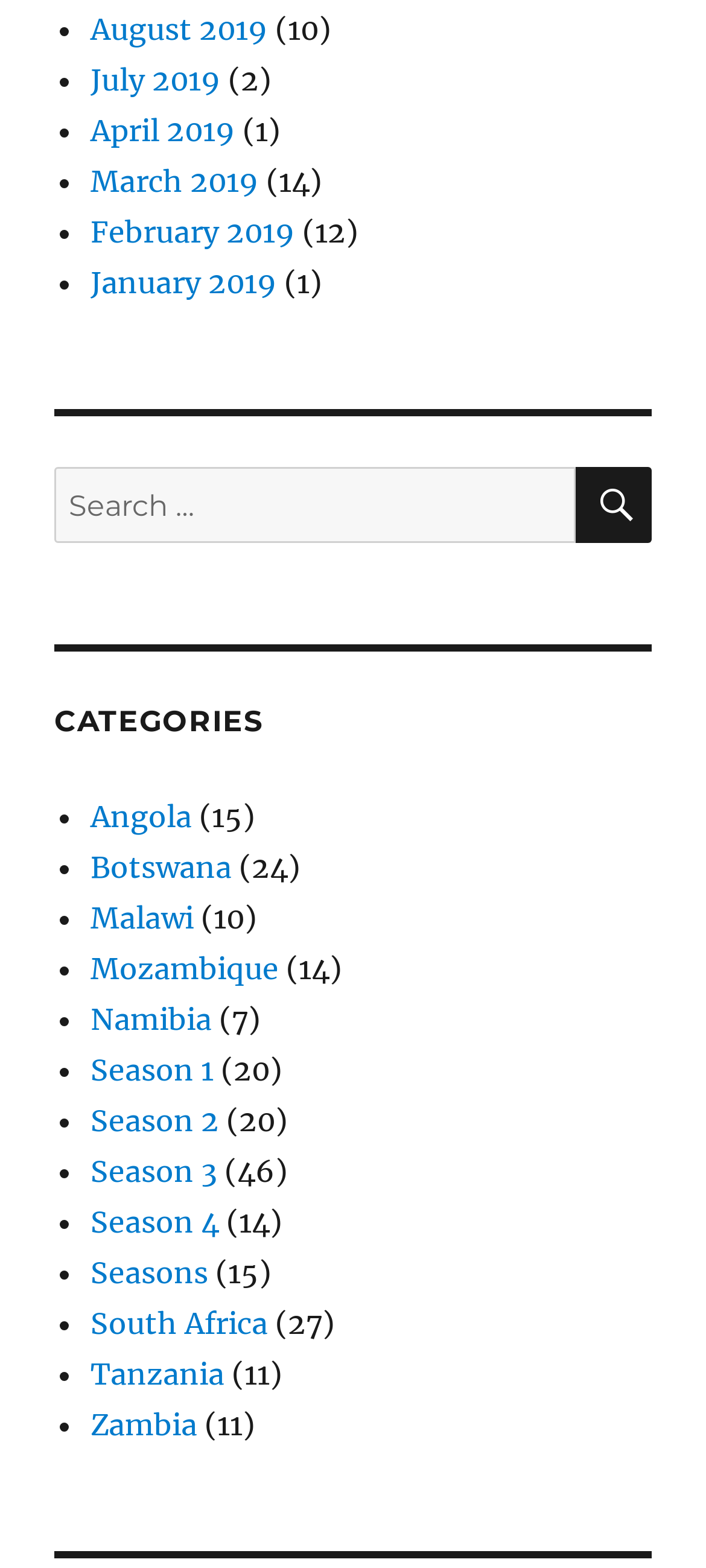Identify the bounding box coordinates of the region that should be clicked to execute the following instruction: "Browse categories".

[0.077, 0.448, 0.923, 0.473]